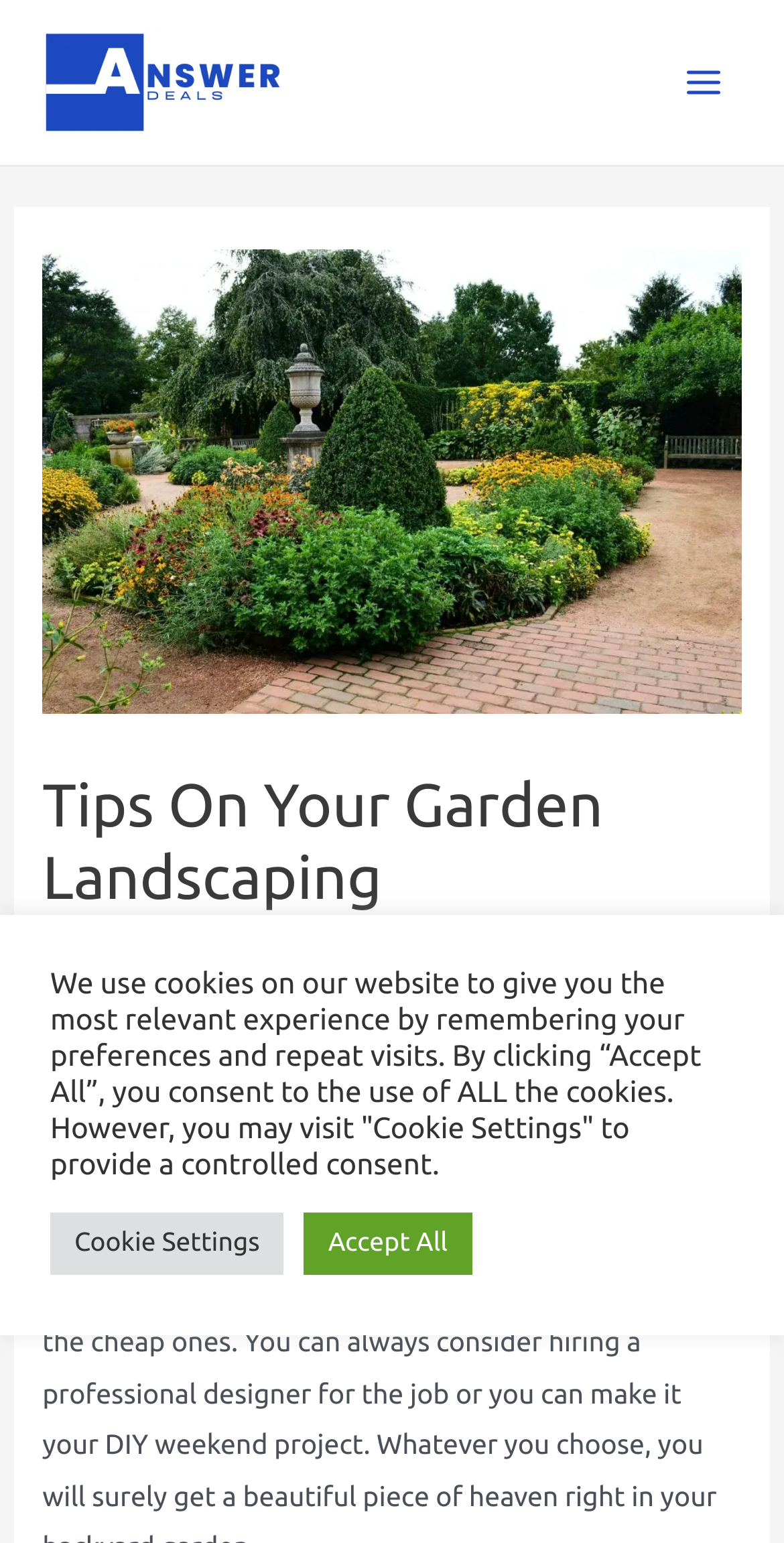Examine the image and give a thorough answer to the following question:
What is the purpose of the 'Cookie Settings' button?

The purpose of the 'Cookie Settings' button can be found in the cookie policy section of the webpage, where it is written that by clicking 'Cookie Settings', you can provide a controlled consent.